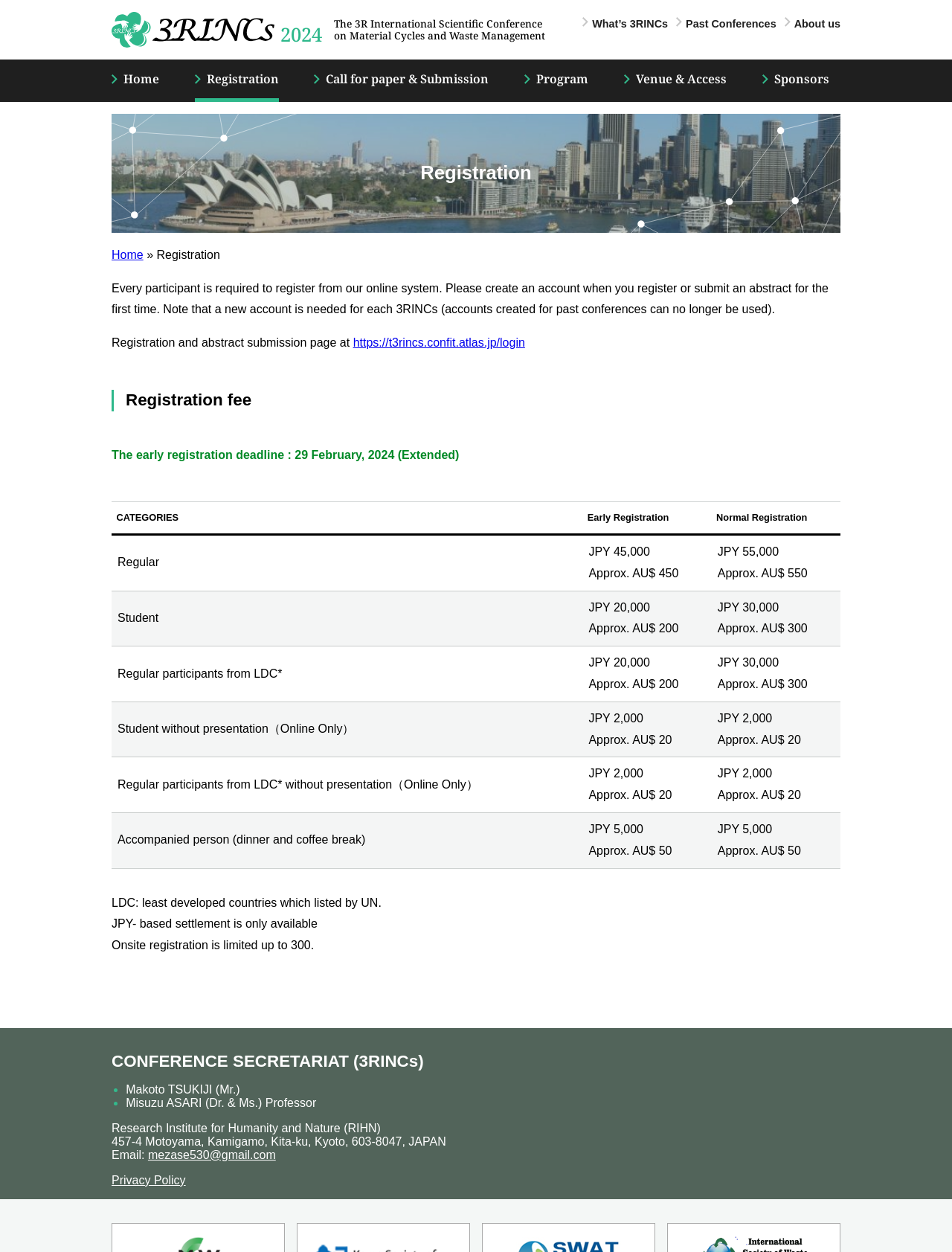Pinpoint the bounding box coordinates of the area that must be clicked to complete this instruction: "Click the 'What’s 3RINCs' link".

[0.603, 0.011, 0.702, 0.027]